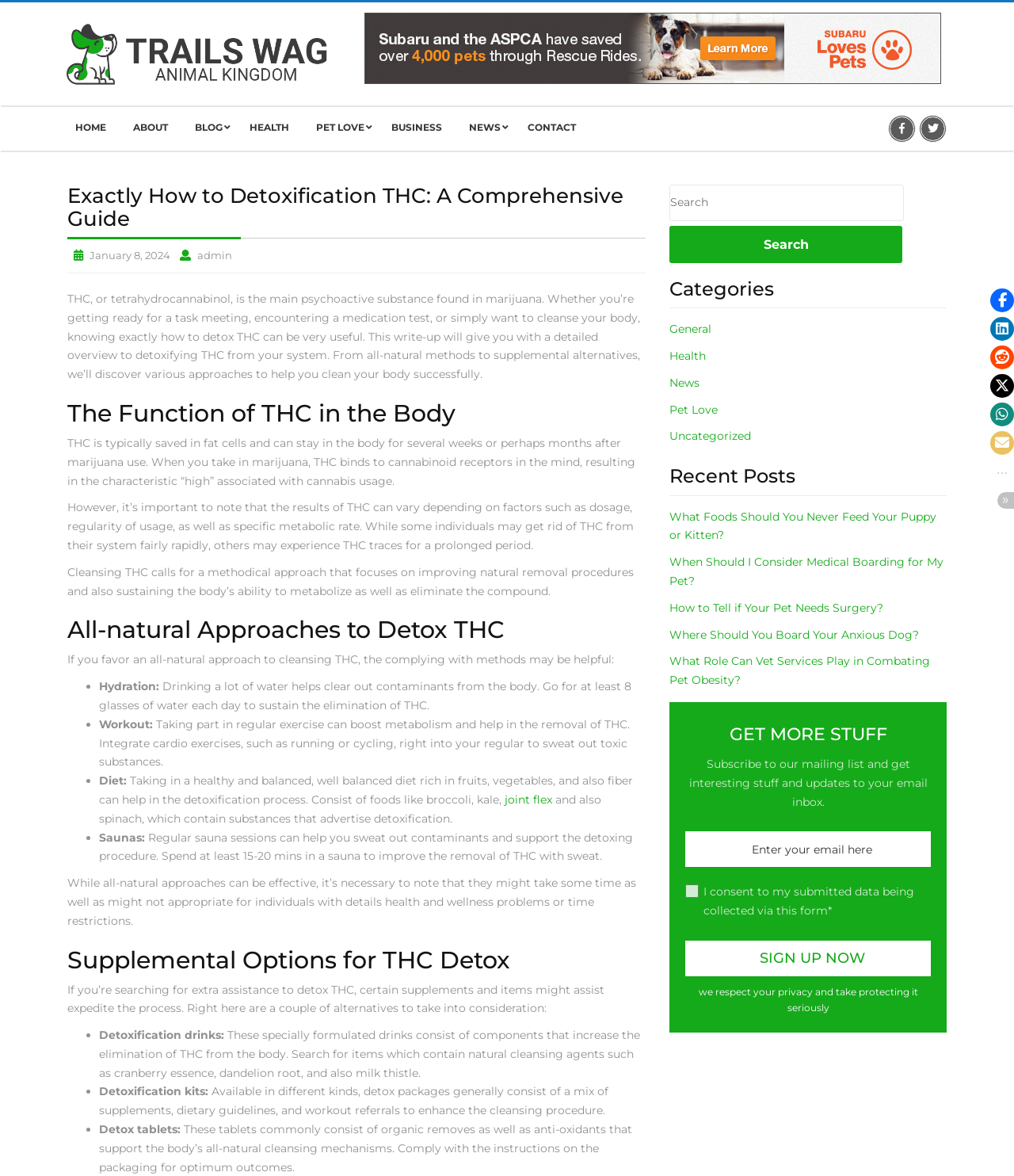Carefully observe the image and respond to the question with a detailed answer:
How many links are in the top menu?

The top menu contains 8 links, including 'HOME', 'ABOUT', 'BLOG', 'HEALTH', 'PET LOVE', 'BUSINESS', 'NEWS', and 'CONTACT', which can be counted from the navigation section.